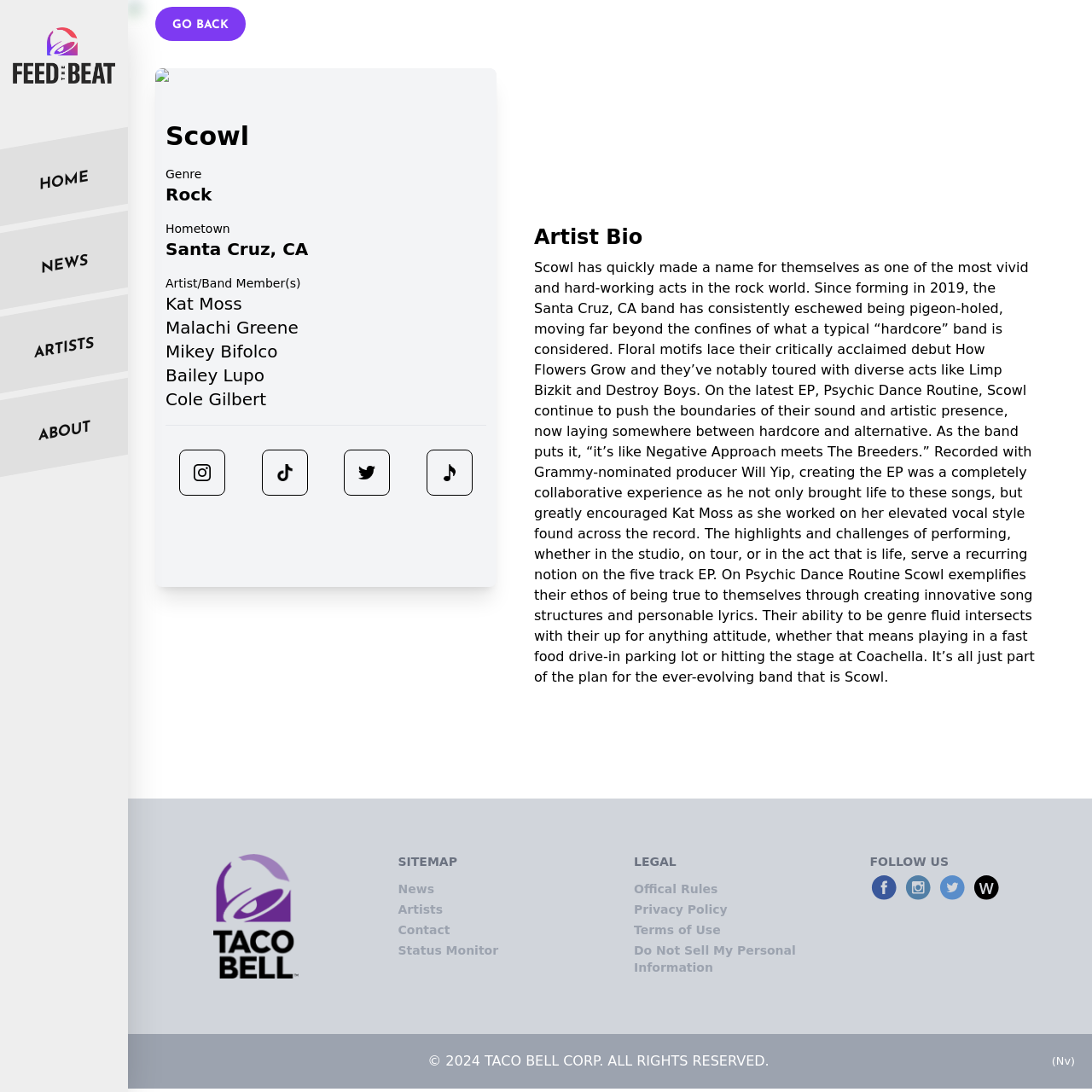Based on the element description: "Terms of Use", identify the bounding box coordinates for this UI element. The coordinates must be four float numbers between 0 and 1, listed as [left, top, right, bottom].

[0.58, 0.844, 0.753, 0.859]